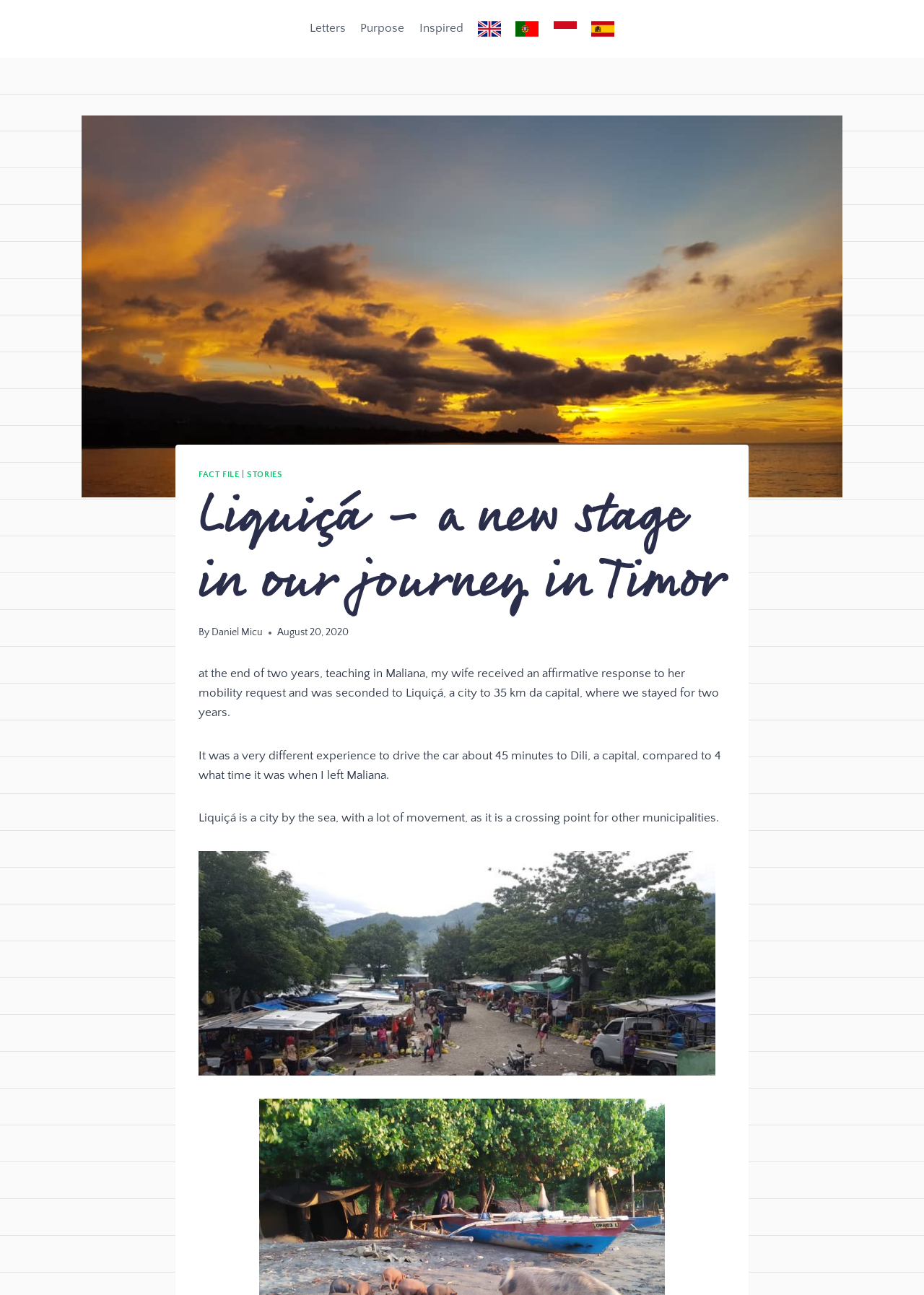Indicate the bounding box coordinates of the clickable region to achieve the following instruction: "Check the post by Daniel Micu."

[0.229, 0.484, 0.285, 0.493]